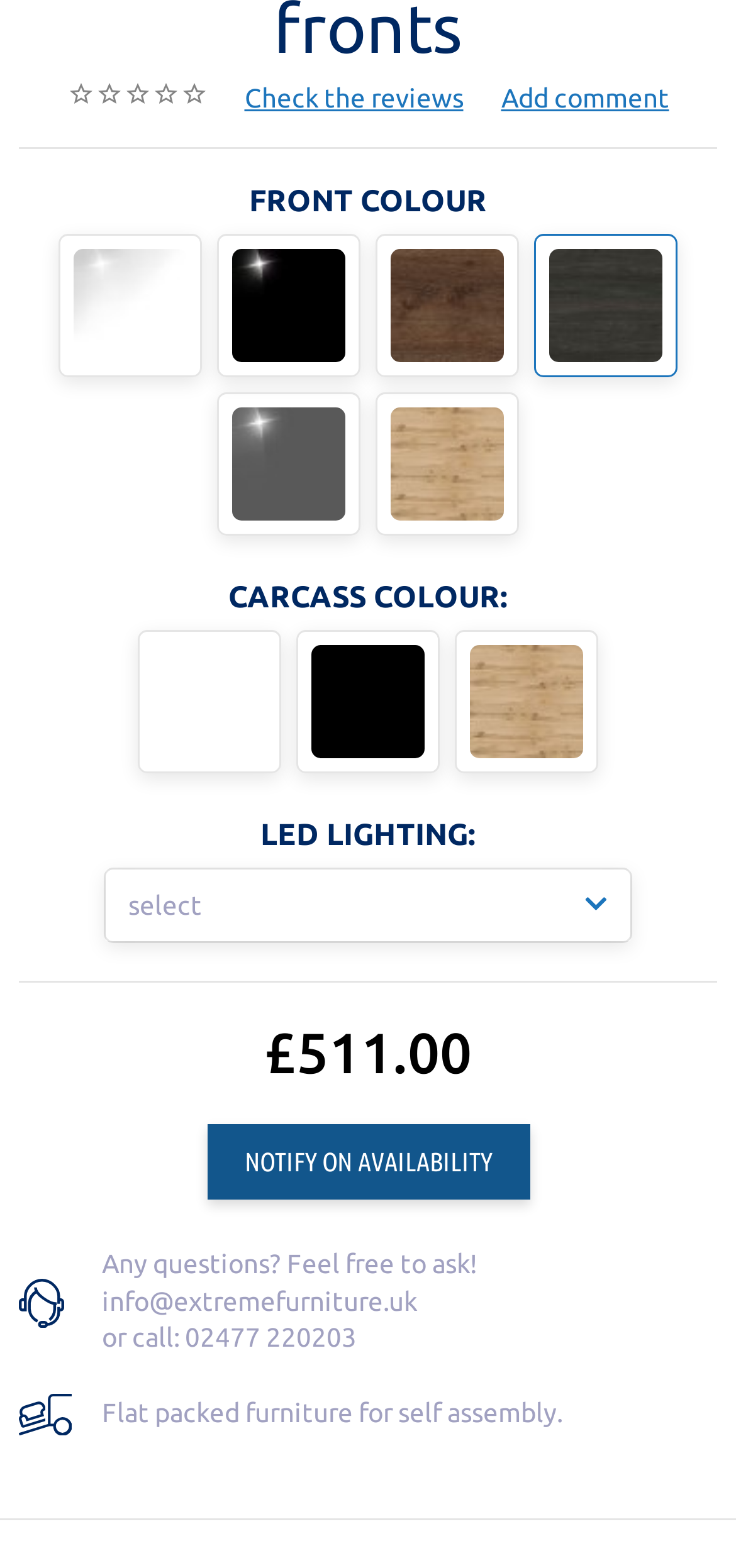Locate the bounding box coordinates of the clickable element to fulfill the following instruction: "Choose a carcass colour". Provide the coordinates as four float numbers between 0 and 1 in the format [left, top, right, bottom].

[0.187, 0.402, 0.382, 0.493]